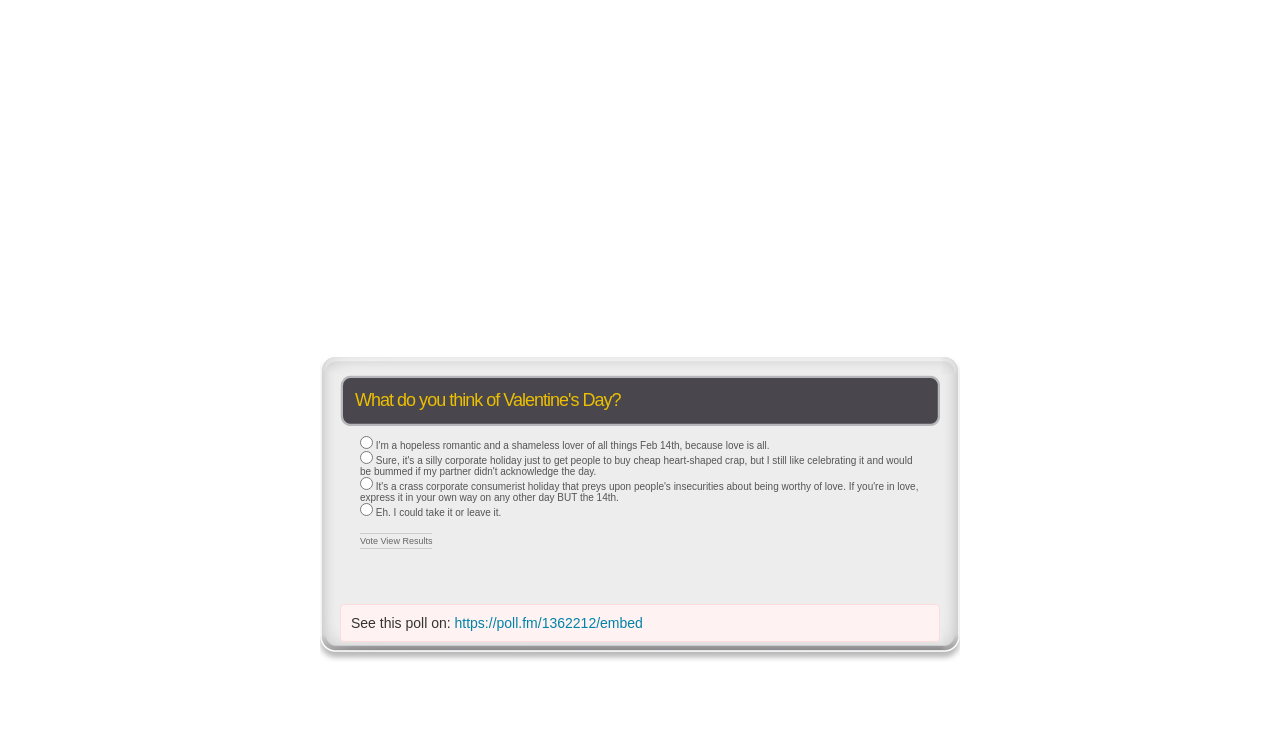Bounding box coordinates are specified in the format (top-left x, top-left y, bottom-right x, bottom-right y). All values are floating point numbers bounded between 0 and 1. Please provide the bounding box coordinate of the region this sentence describes: View Results

[0.297, 0.714, 0.338, 0.735]